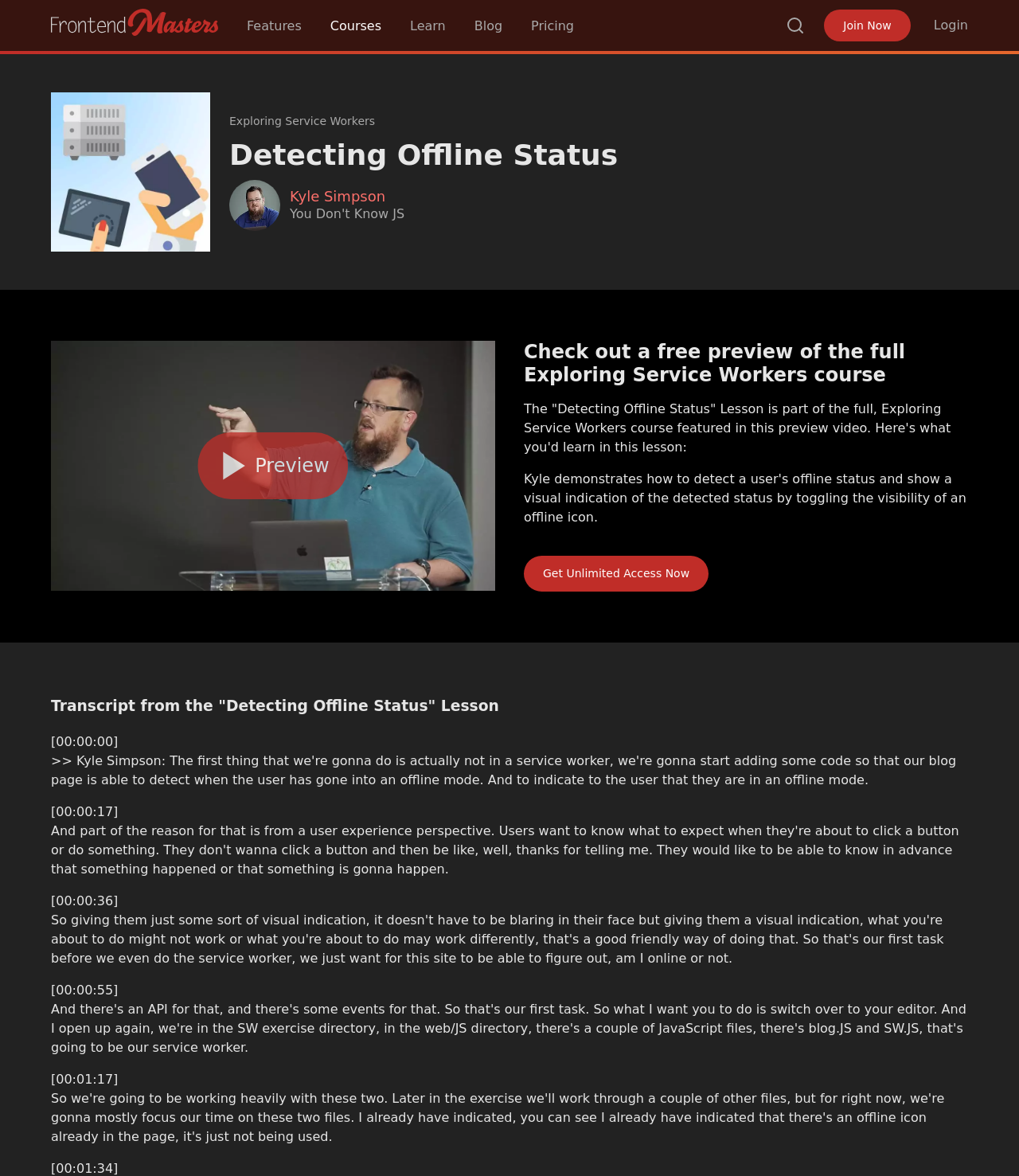What is the name of the author of this lesson?
Carefully analyze the image and provide a thorough answer to the question.

The answer can be found by looking at the header section of the webpage, where the author's name is mentioned as 'Kyle Simpson' with a corresponding image.